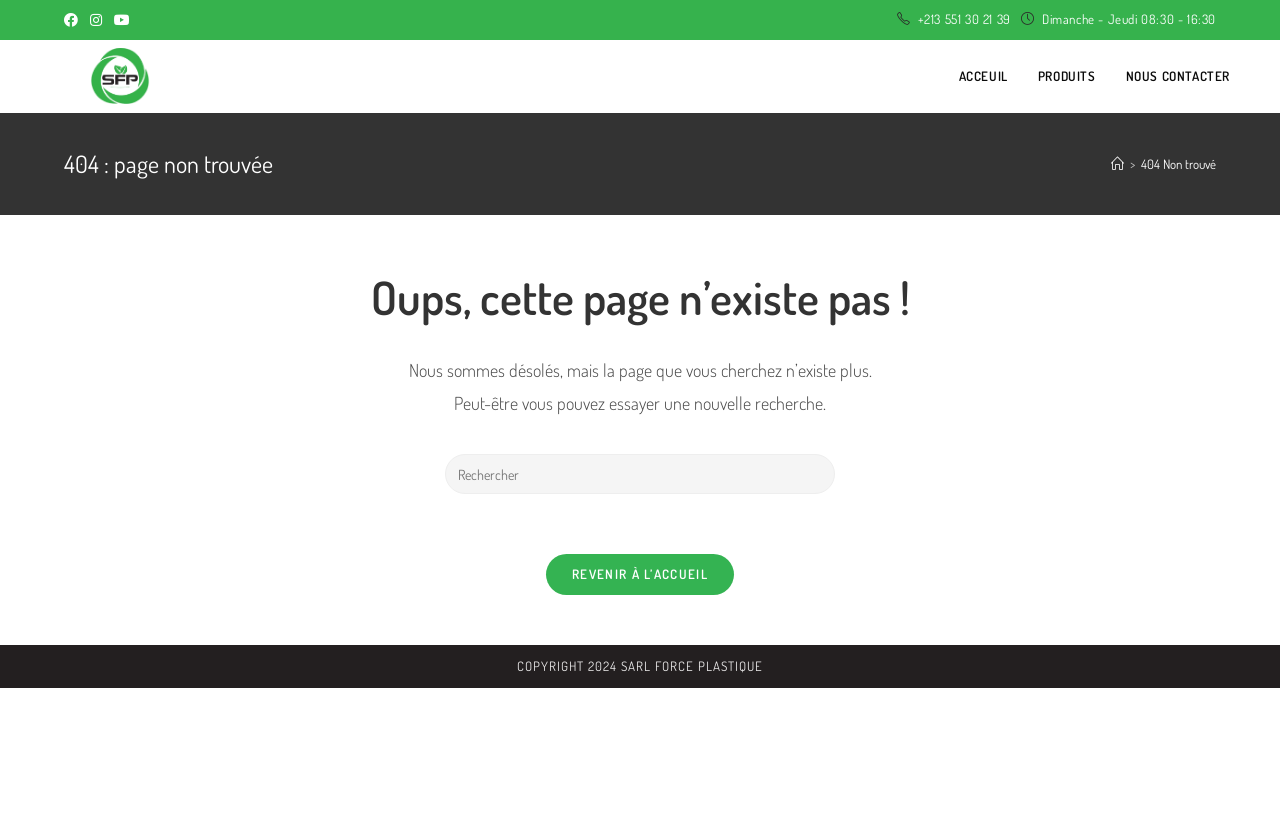Using the webpage screenshot, find the UI element described by Revenir à l’accueil. Provide the bounding box coordinates in the format (top-left x, top-left y, bottom-right x, bottom-right y), ensuring all values are floating point numbers between 0 and 1.

[0.427, 0.679, 0.573, 0.729]